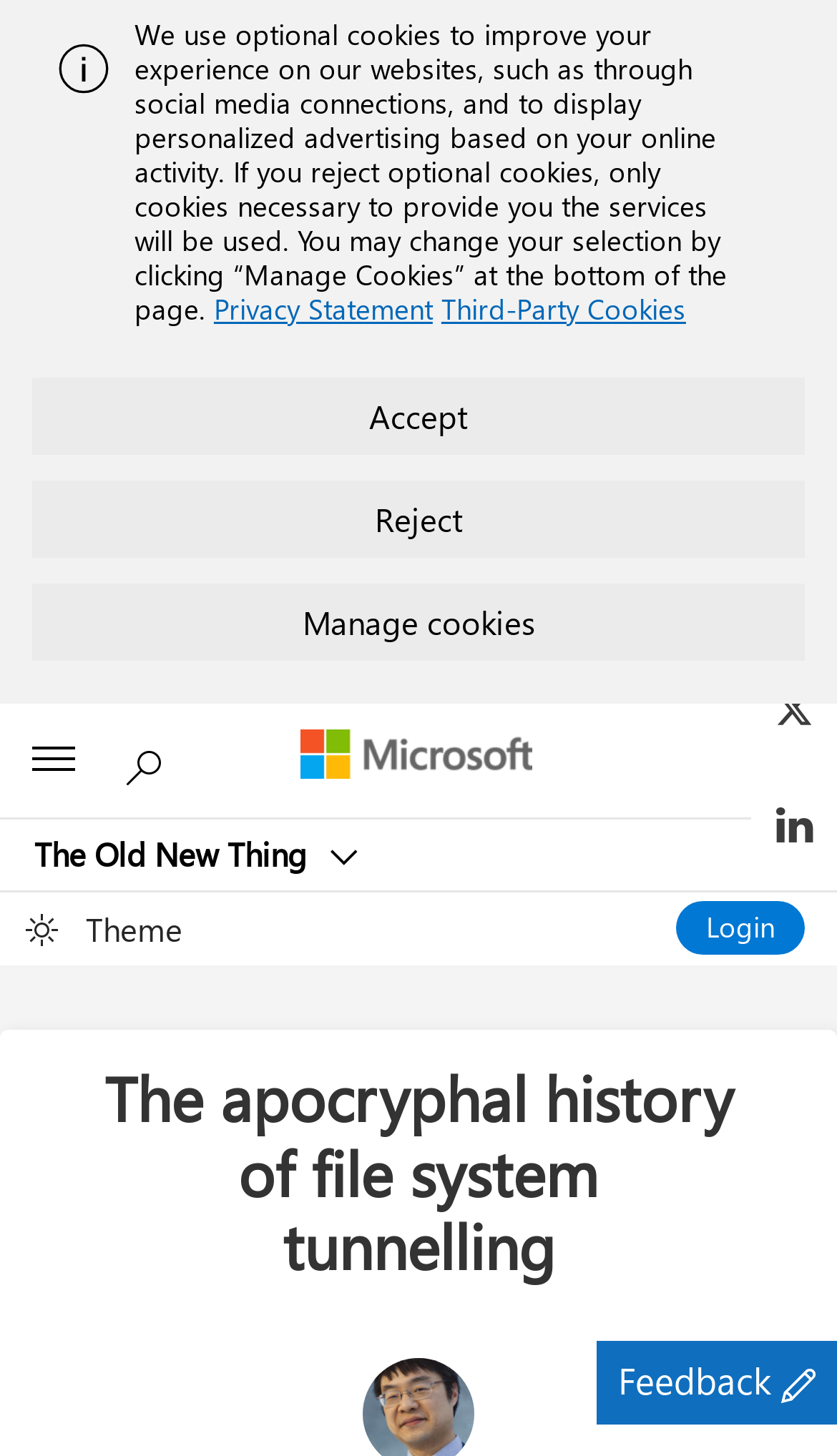Determine the bounding box of the UI element mentioned here: "Manage cookies". The coordinates must be in the format [left, top, right, bottom] with values ranging from 0 to 1.

[0.038, 0.401, 0.962, 0.454]